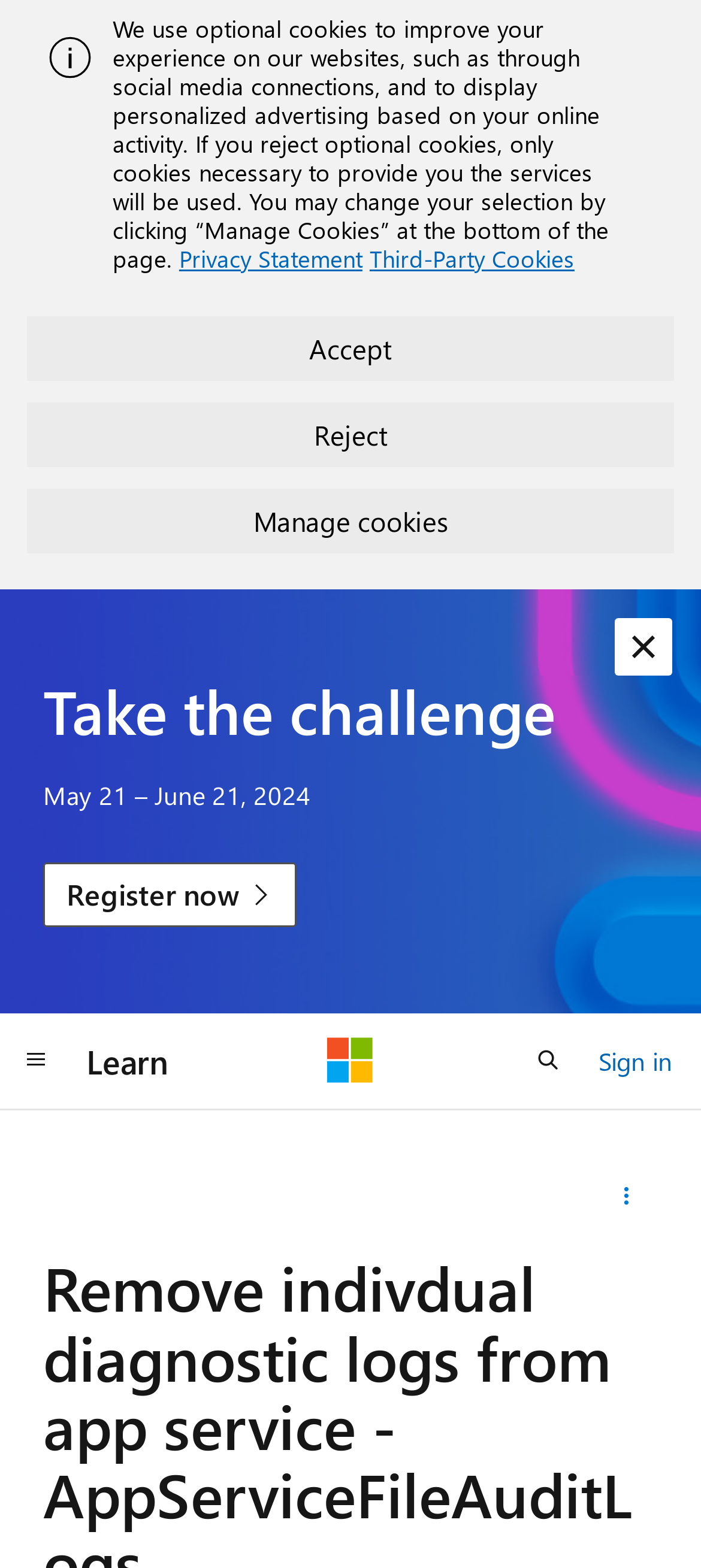Find the bounding box coordinates for the area that must be clicked to perform this action: "sign in".

[0.854, 0.662, 0.959, 0.691]